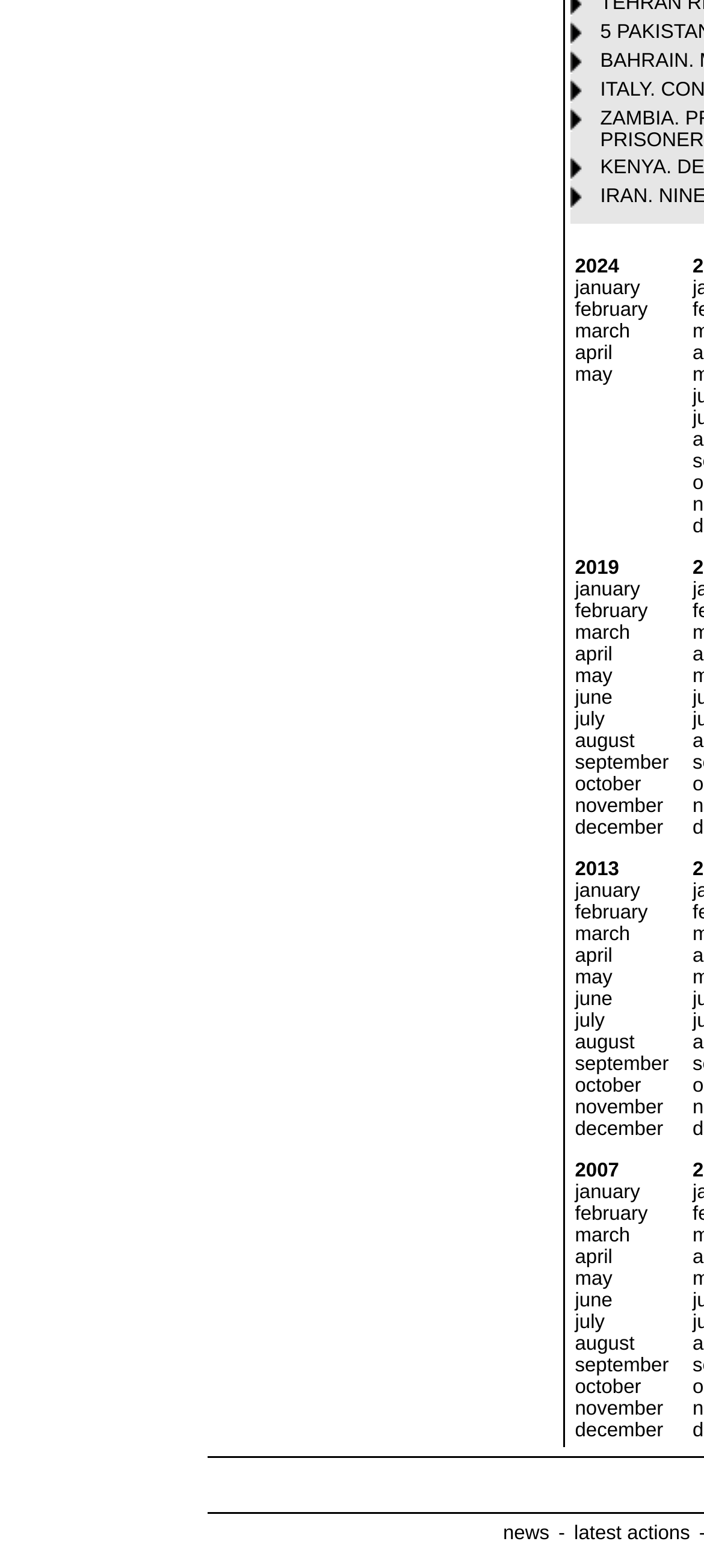Ascertain the bounding box coordinates for the UI element detailed here: "may". The coordinates should be provided as [left, top, right, bottom] with each value being a float between 0 and 1.

[0.817, 0.425, 0.87, 0.438]